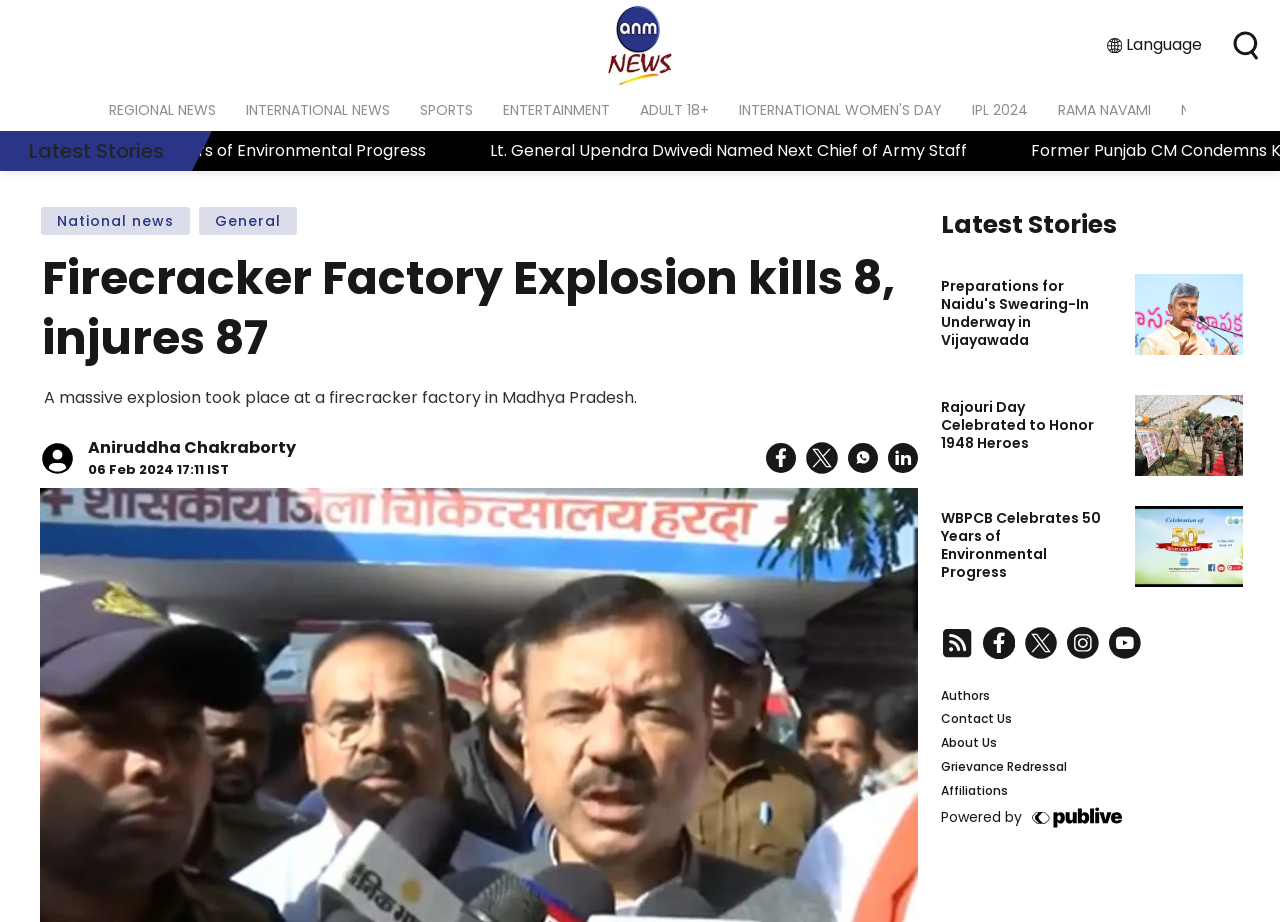Show the bounding box coordinates of the element that should be clicked to complete the task: "Visit the REGIONAL NEWS page".

[0.073, 0.098, 0.18, 0.142]